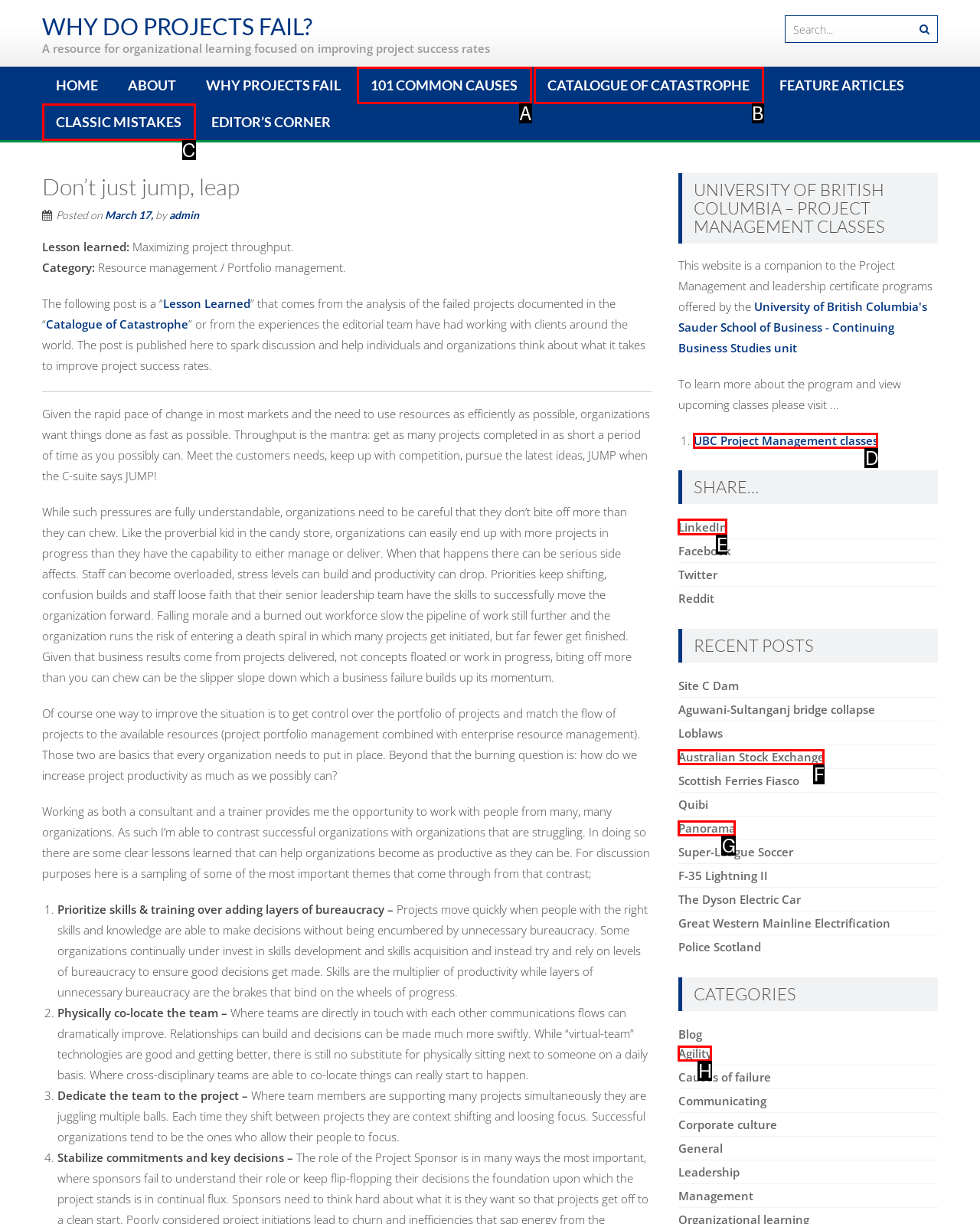Tell me which letter corresponds to the UI element that will allow you to Share the post on LinkedIn. Answer with the letter directly.

E